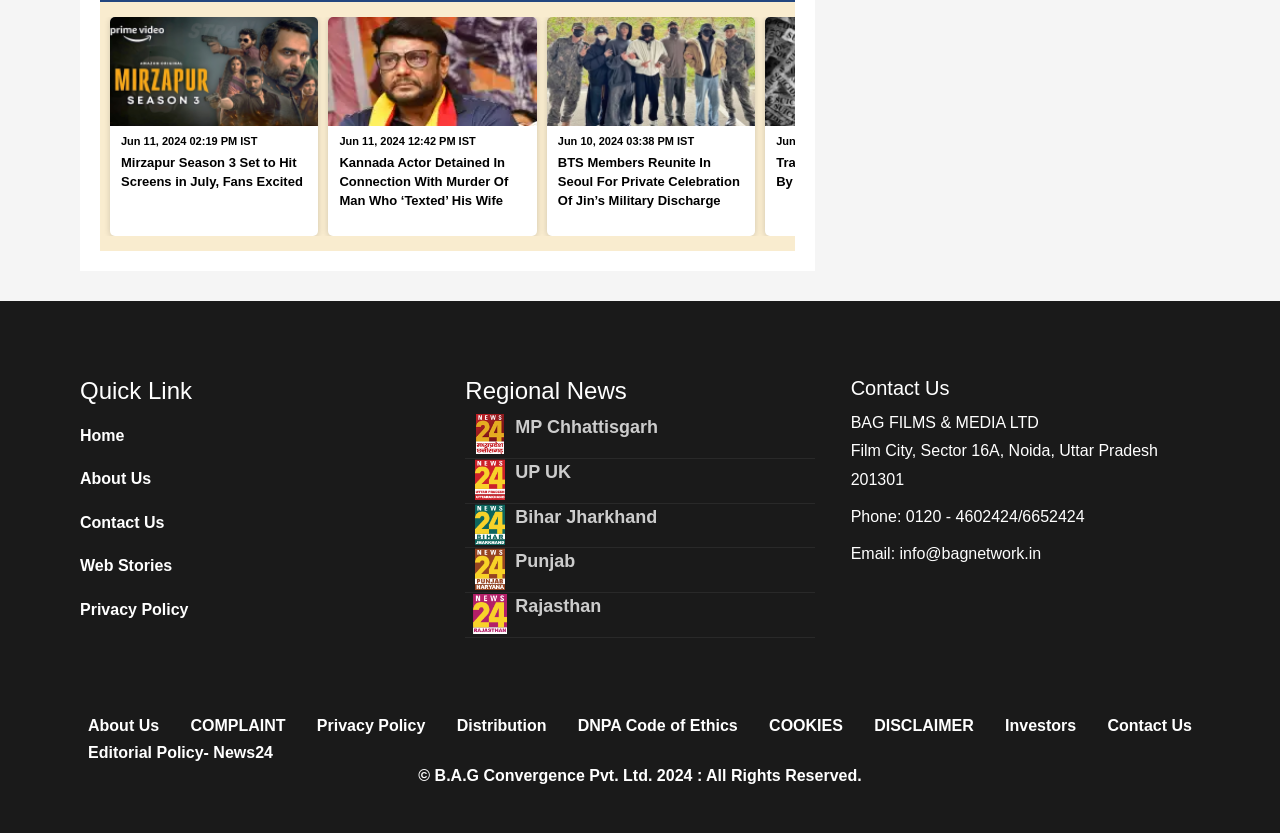Show the bounding box coordinates of the region that should be clicked to follow the instruction: "Read 'Kannada Actor Detained In Connection With Murder Of Man Who ‘Texted’ His Wife'."

[0.265, 0.186, 0.397, 0.249]